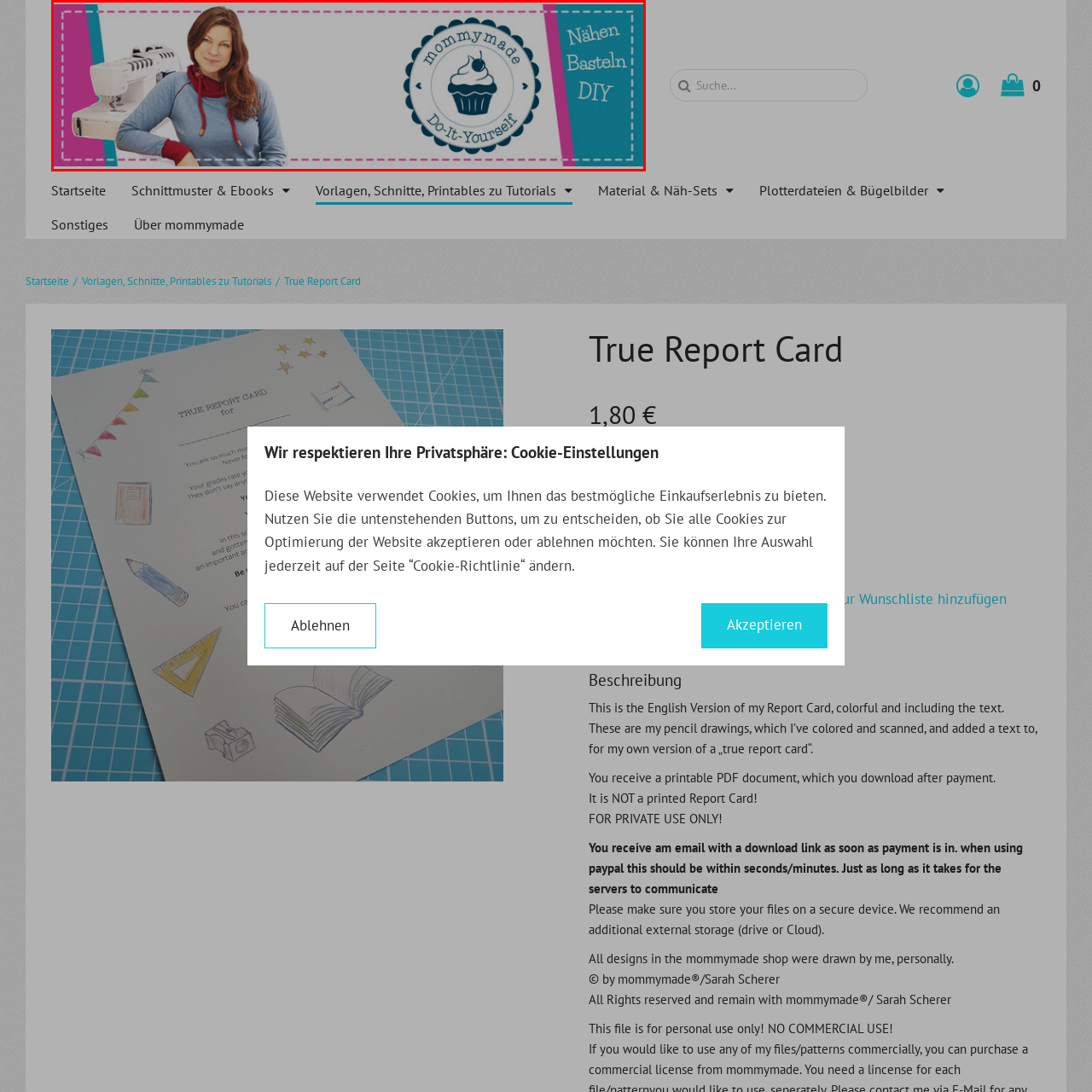What languages are the words 'Nähen', 'Basteln', and 'DIY'?
Examine the image enclosed within the red bounding box and provide a comprehensive answer relying on the visual details presented in the image.

The words 'Nähen', 'Basteln', and 'DIY' indicate the brand's commitment to sewing and crafting projects, and 'Nähen' and 'Basteln' are German words, while 'DIY' is an English abbreviation, suggesting that the brand caters to a multilingual audience.